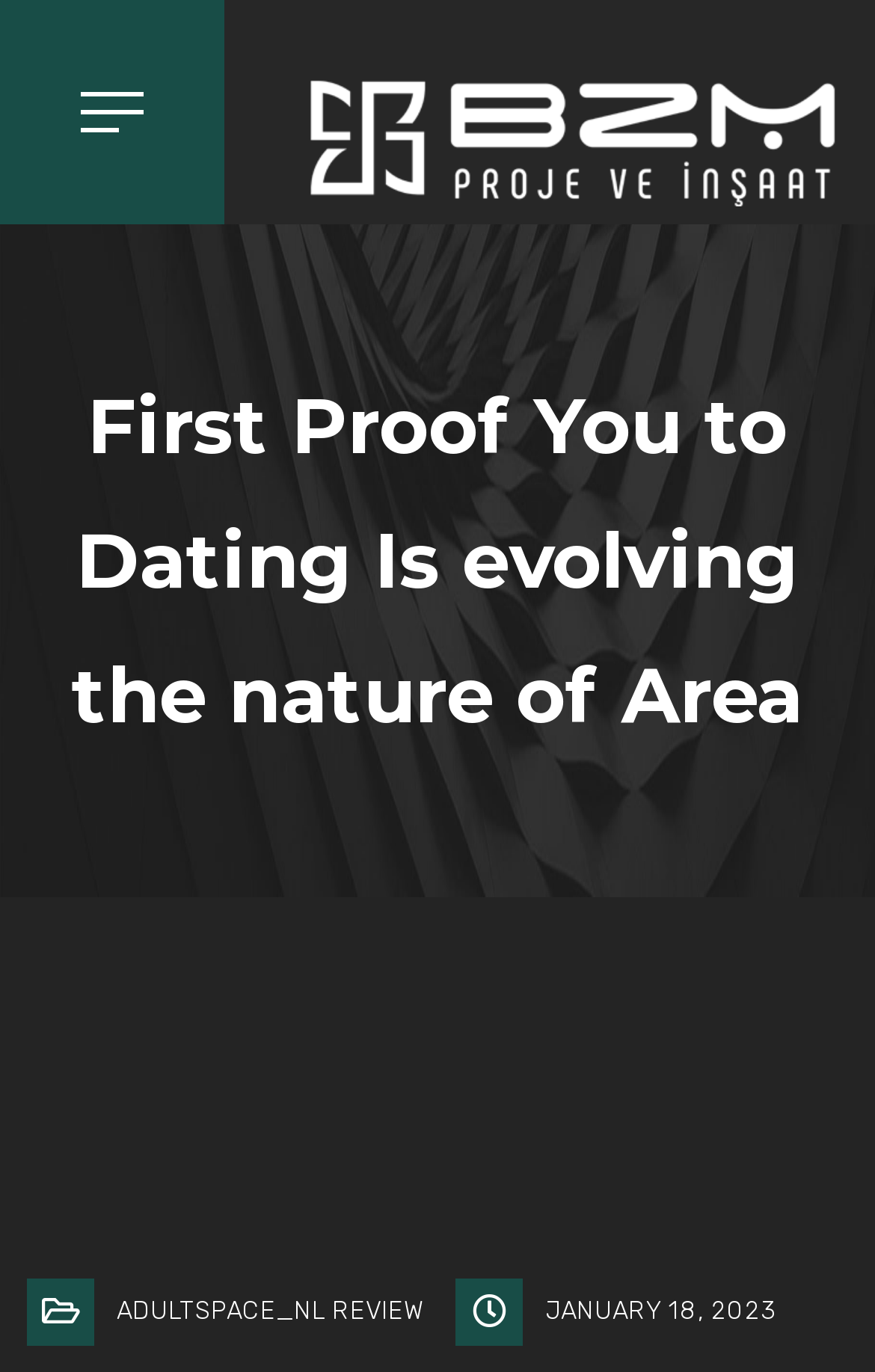Please find the bounding box for the UI component described as follows: "adultspace_NL review".

[0.031, 0.932, 0.485, 0.981]